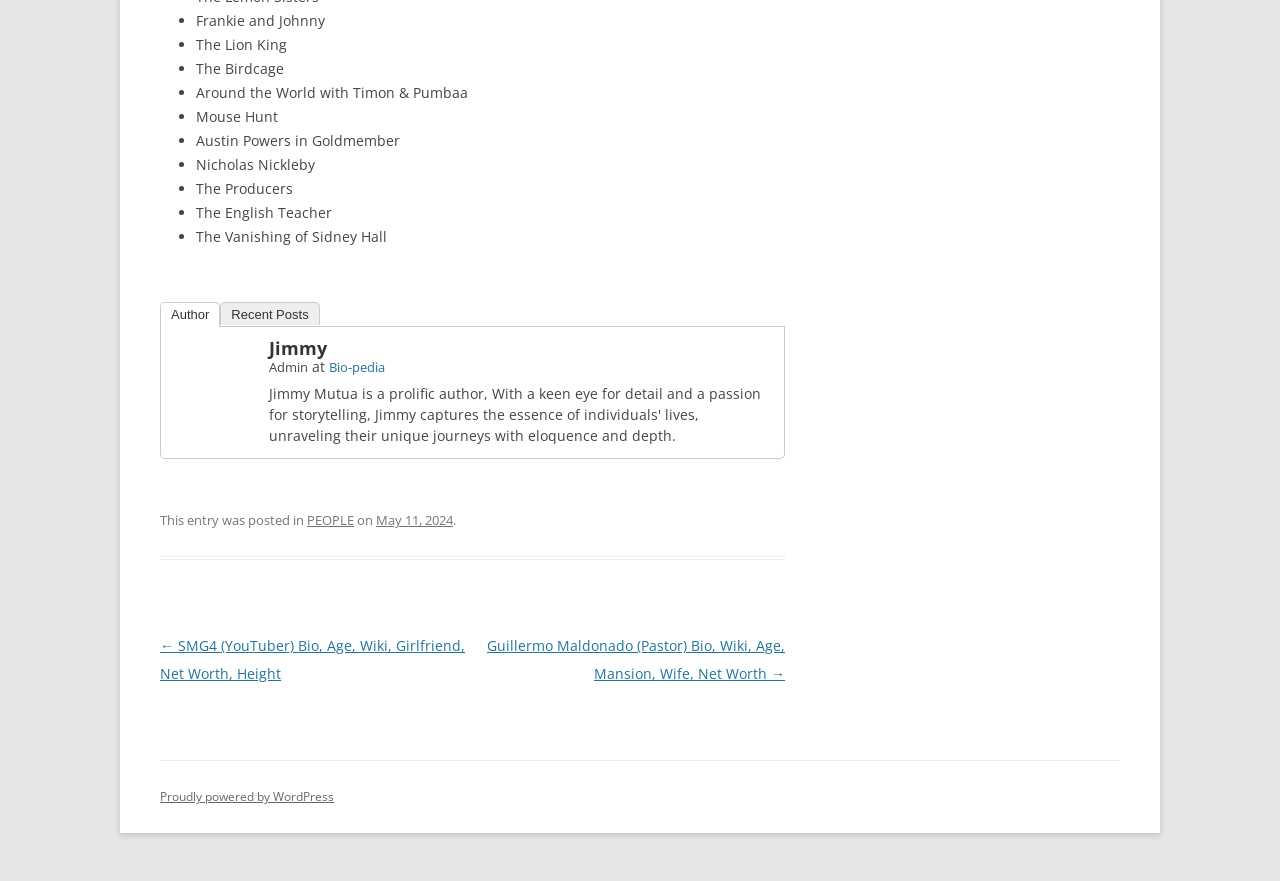Find the bounding box of the element with the following description: "Proudly powered by WordPress". The coordinates must be four float numbers between 0 and 1, formatted as [left, top, right, bottom].

[0.125, 0.895, 0.261, 0.914]